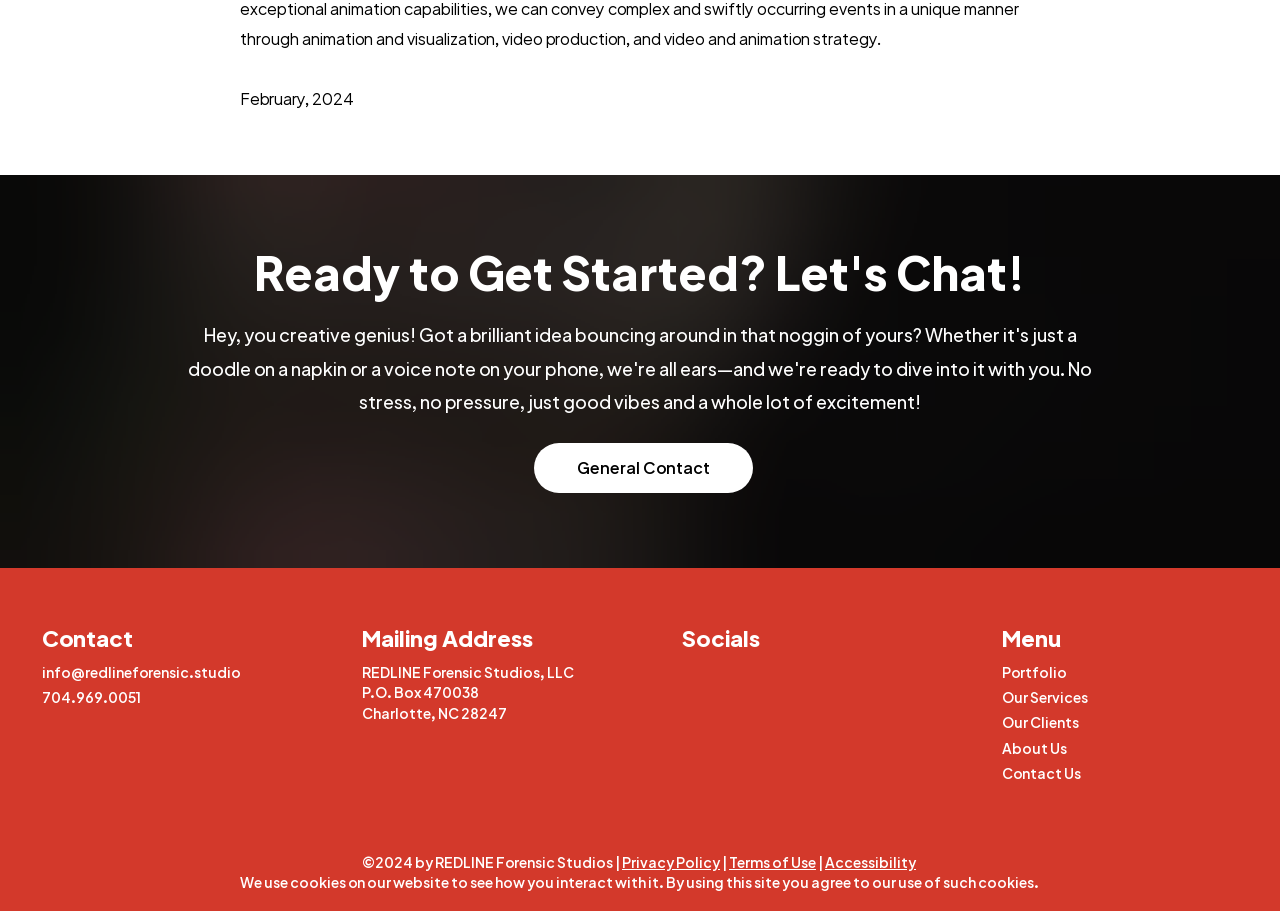What is the company name?
Kindly offer a detailed explanation using the data available in the image.

I found the company name by looking at the mailing address section, where it says 'REDLINE Forensic Studios, LLC'.